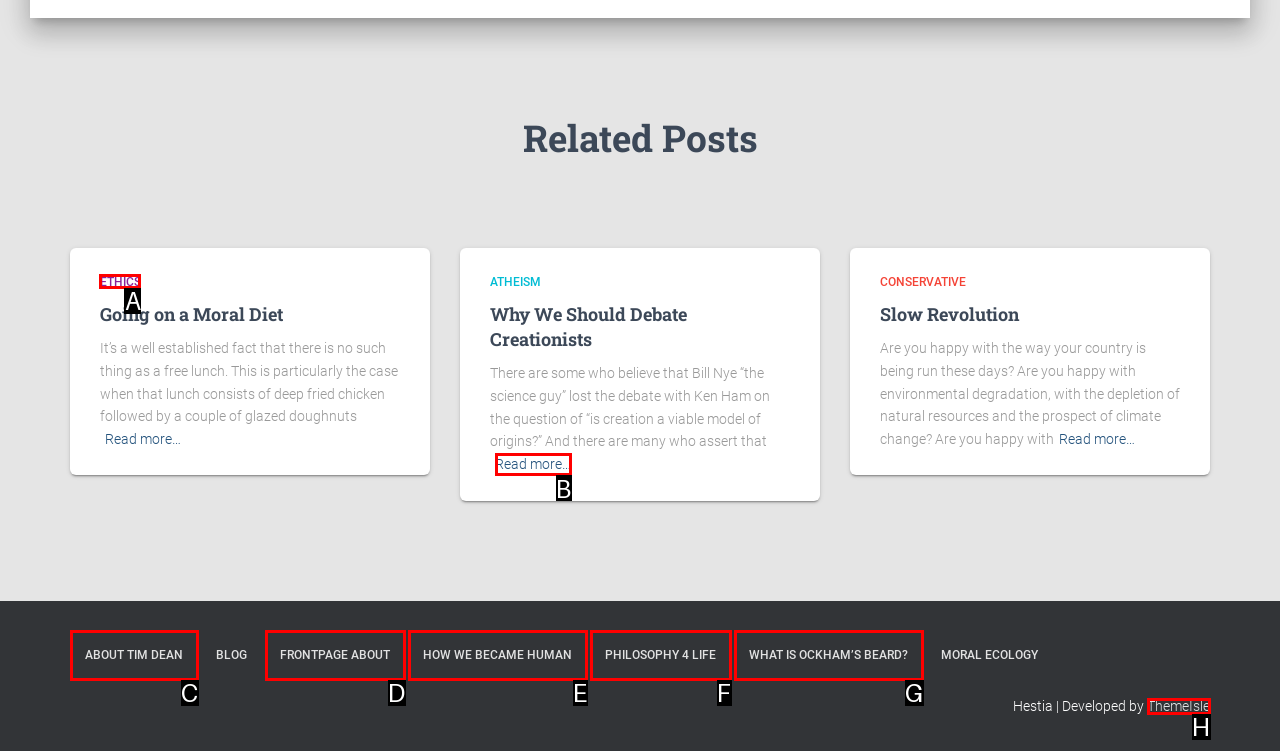Determine which HTML element I should select to execute the task: Click on 'ETHICS'
Reply with the corresponding option's letter from the given choices directly.

A